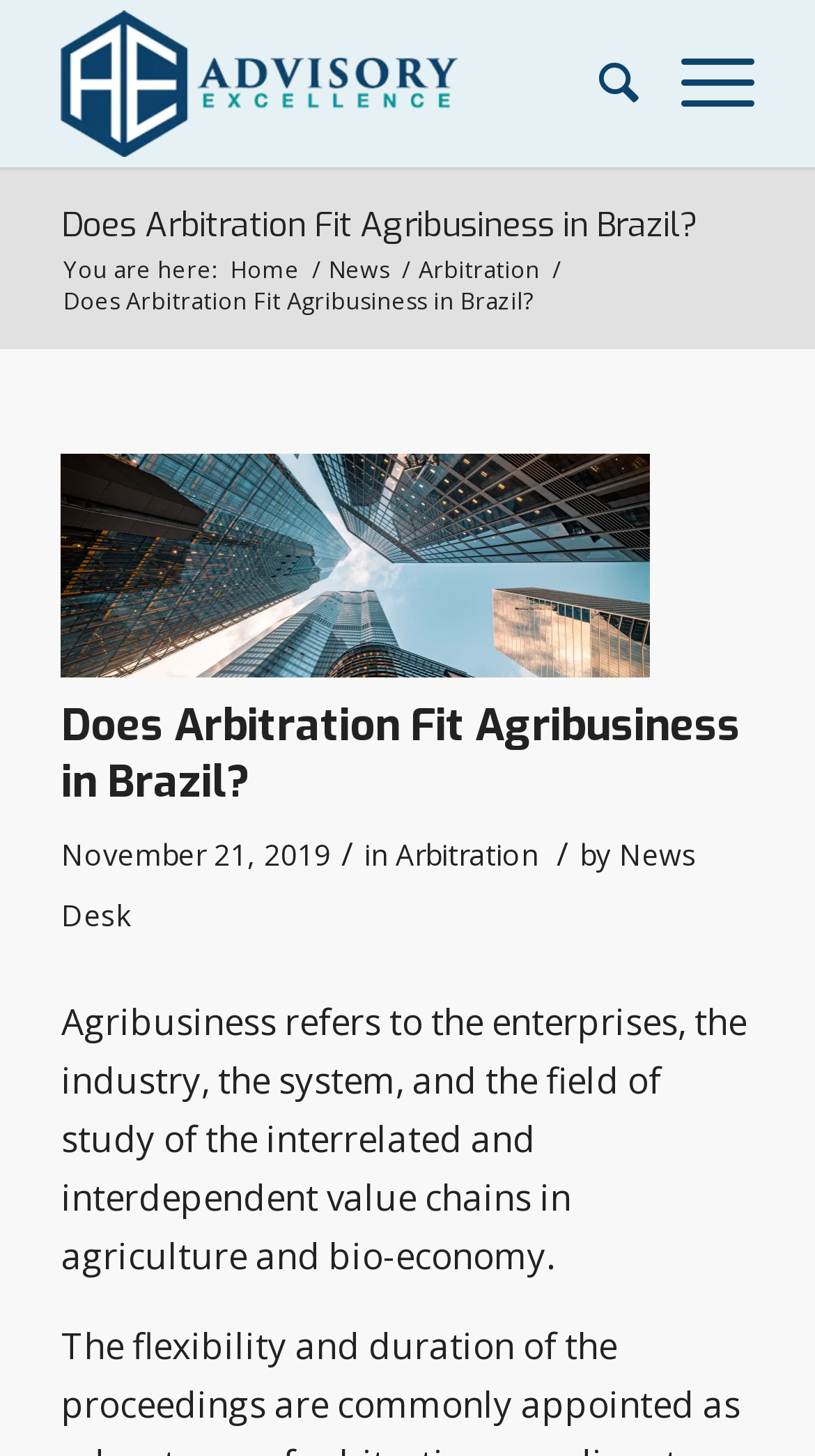Generate the text content of the main heading of the webpage.

Does Arbitration Fit Agribusiness in Brazil?